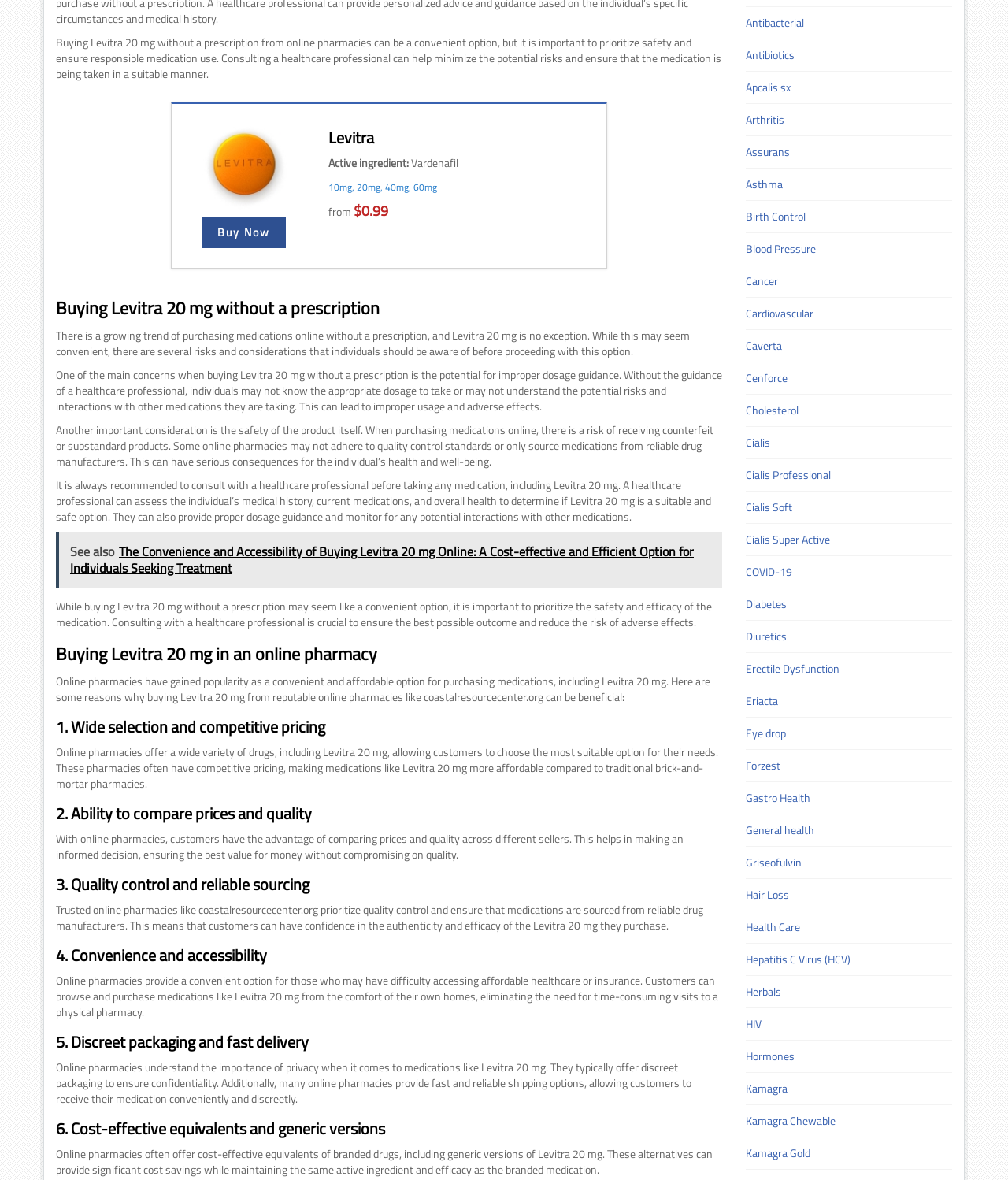Can you find the bounding box coordinates of the area I should click to execute the following instruction: "Click the 'Buy Now' button"?

[0.2, 0.184, 0.284, 0.21]